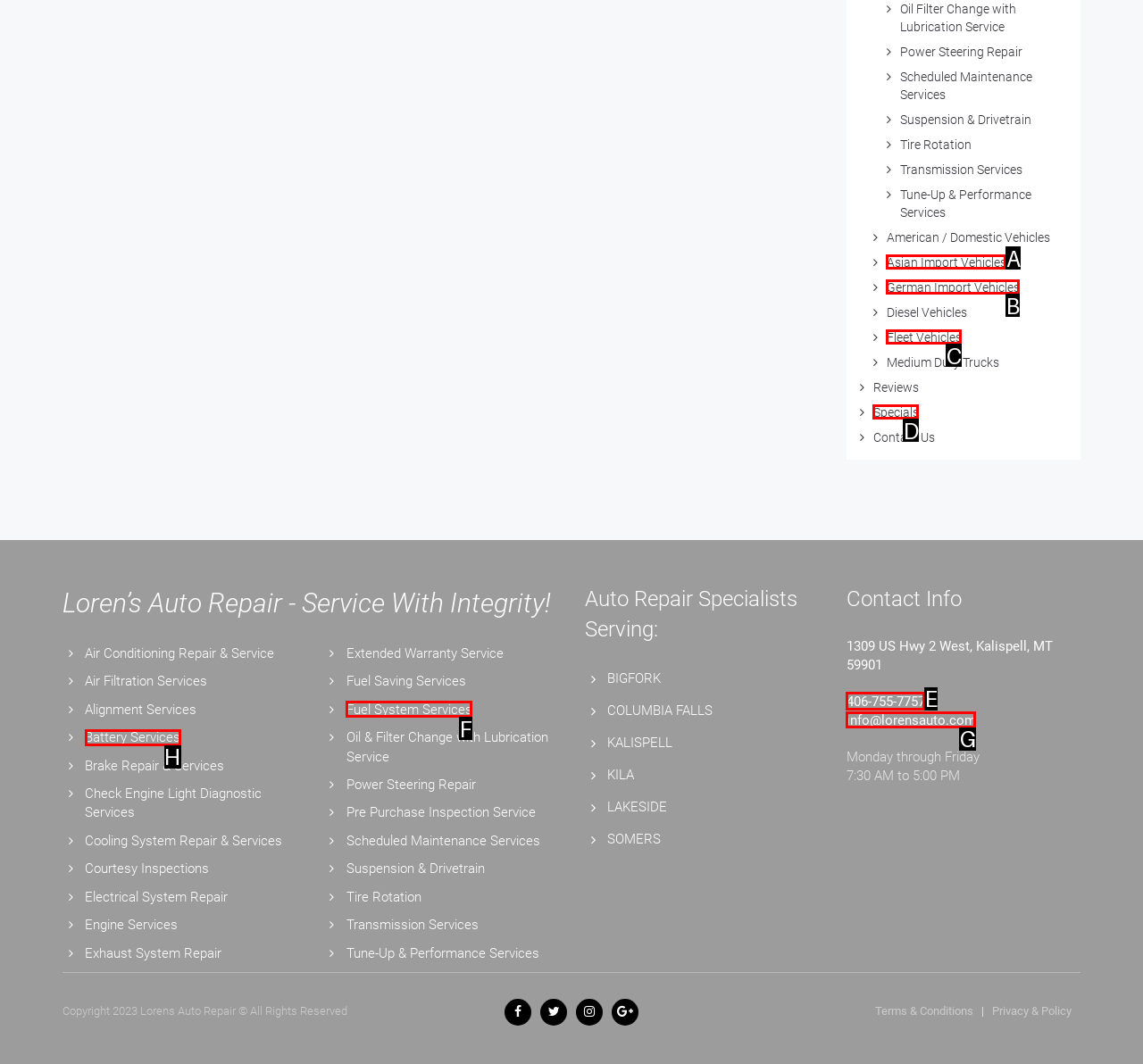Identify the appropriate choice to fulfill this task: Click on the 'SUBSCRIBE' link
Respond with the letter corresponding to the correct option.

None